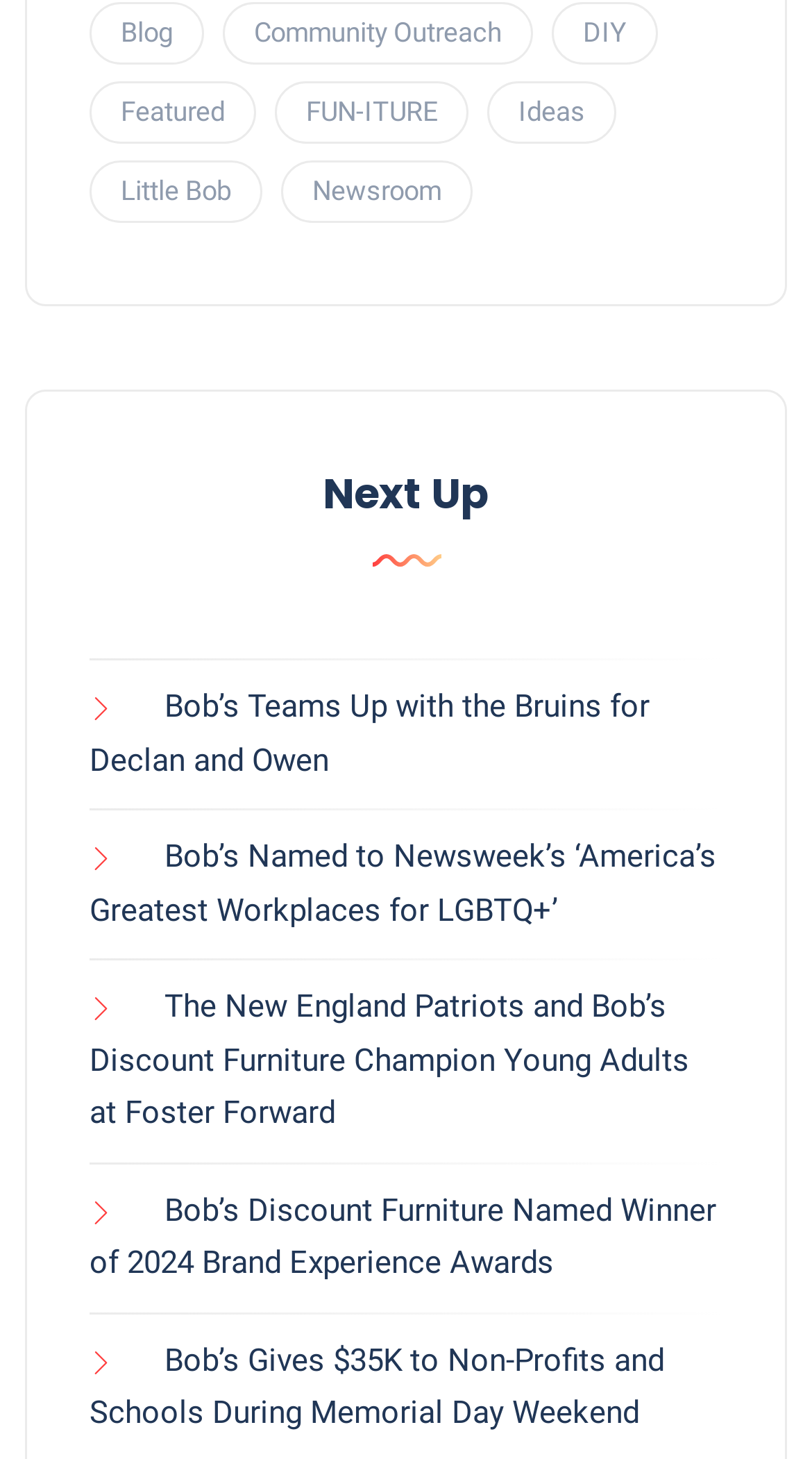Predict the bounding box of the UI element based on the description: "Little Bob". The coordinates should be four float numbers between 0 and 1, formatted as [left, top, right, bottom].

[0.11, 0.11, 0.323, 0.153]